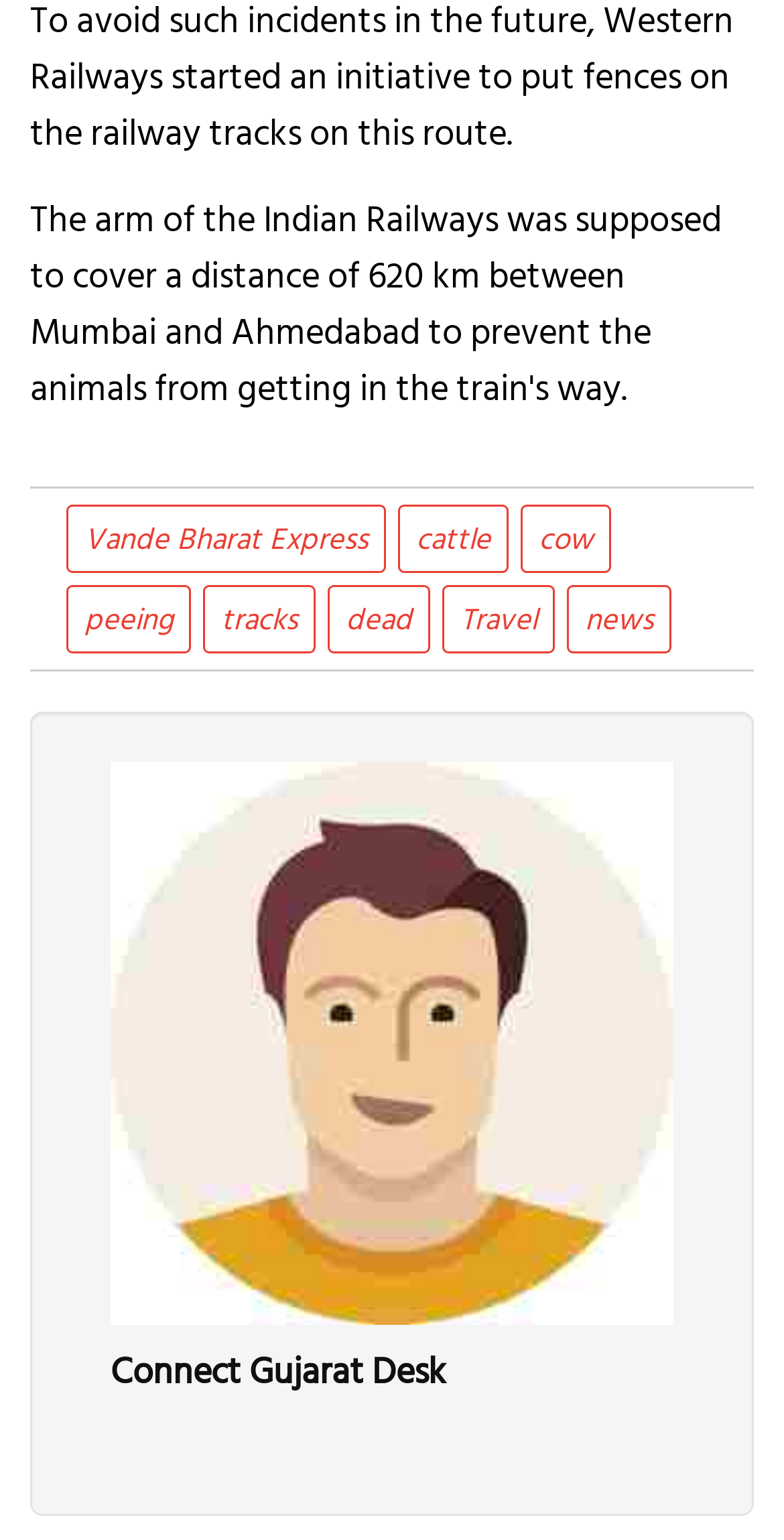How many elements are there under the 'Connect Gujarat Desk' heading?
Using the image as a reference, deliver a detailed and thorough answer to the question.

I found a heading element 'Connect Gujarat Desk' with a bounding box of [0.141, 0.873, 0.859, 0.906] and a single link element 'Connect Gujarat Desk' under it. Therefore, there is only 1 element under the 'Connect Gujarat Desk' heading.